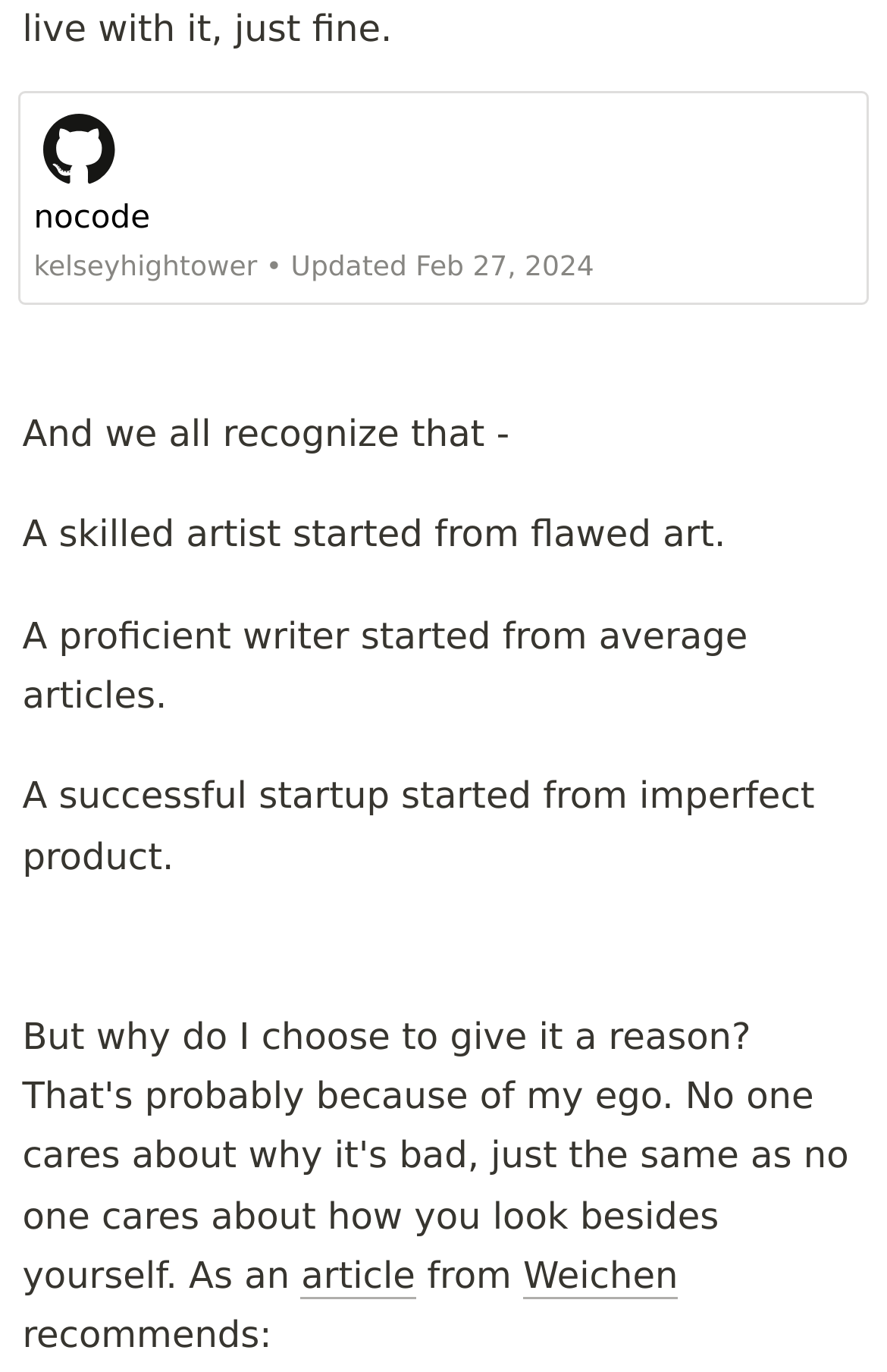What is the name of the author?
Based on the image, answer the question with a single word or brief phrase.

Kelsey Hightower